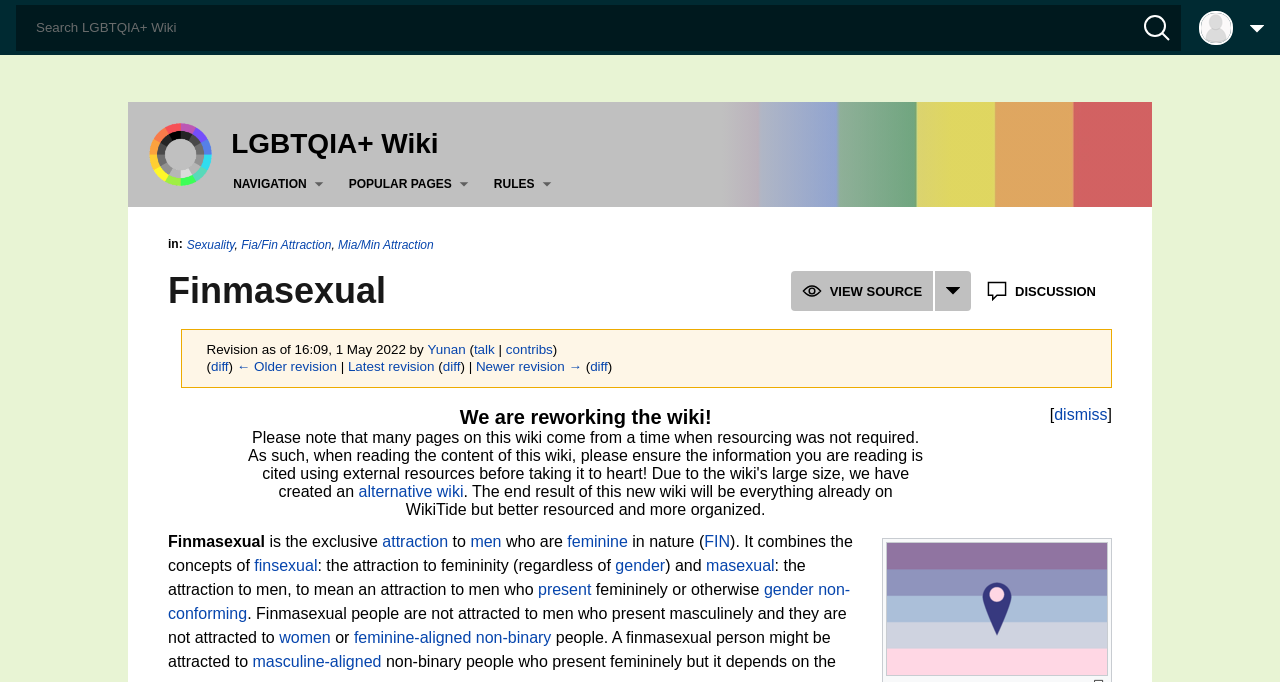Locate the bounding box of the UI element defined by this description: "name="comments" placeholder="Tell us more."". The coordinates should be given as four float numbers between 0 and 1, formatted as [left, top, right, bottom].

None